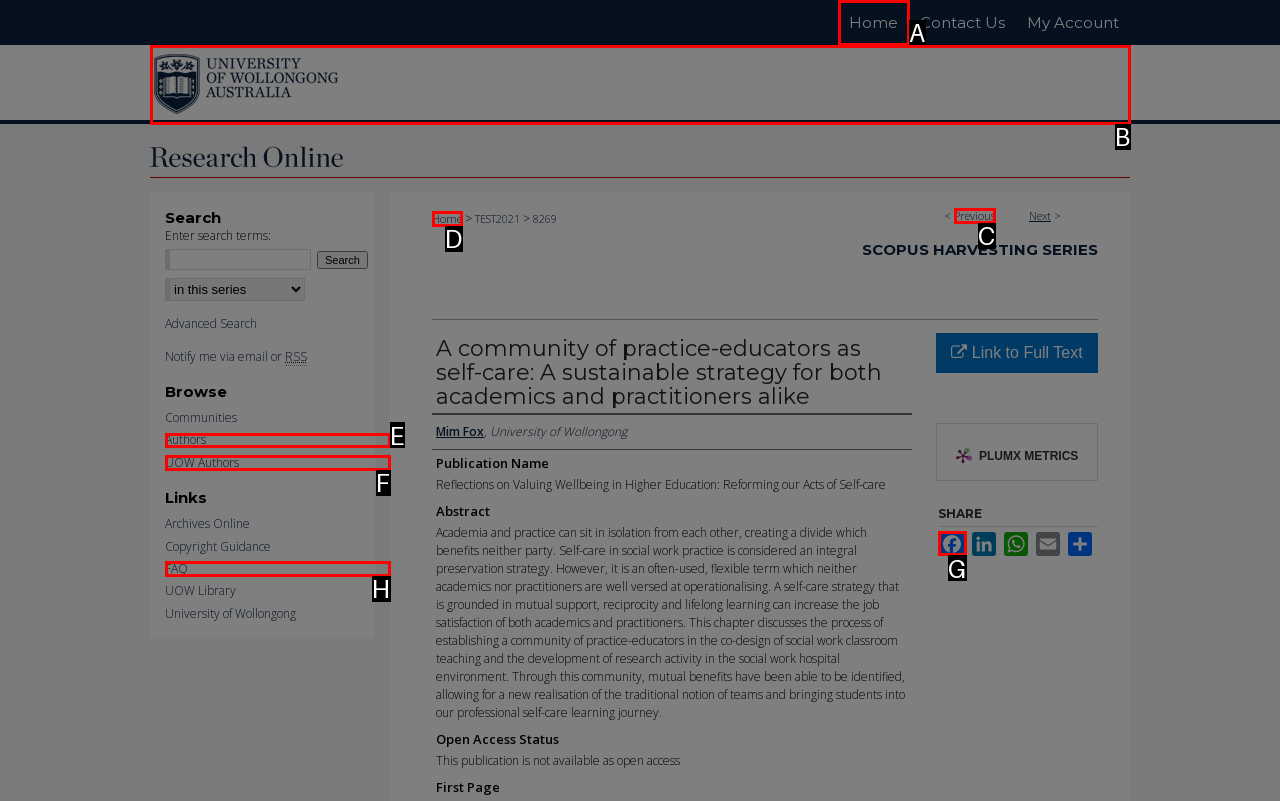Find the option you need to click to complete the following instruction: Share the article on Facebook
Answer with the corresponding letter from the choices given directly.

G